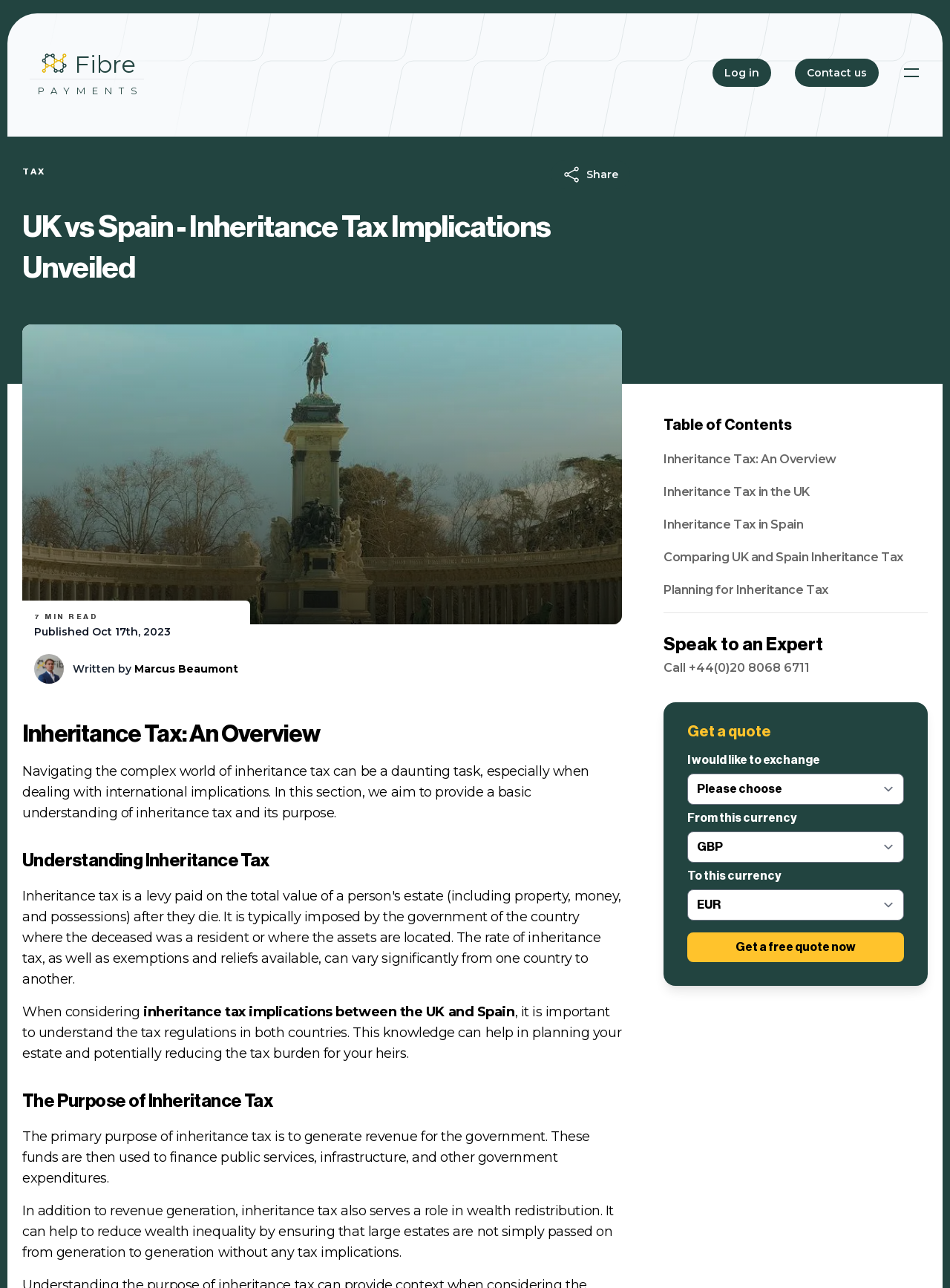Locate the bounding box coordinates of the element that needs to be clicked to carry out the instruction: "Click the 'Share' button". The coordinates should be given as four float numbers ranging from 0 to 1, i.e., [left, top, right, bottom].

[0.579, 0.124, 0.663, 0.146]